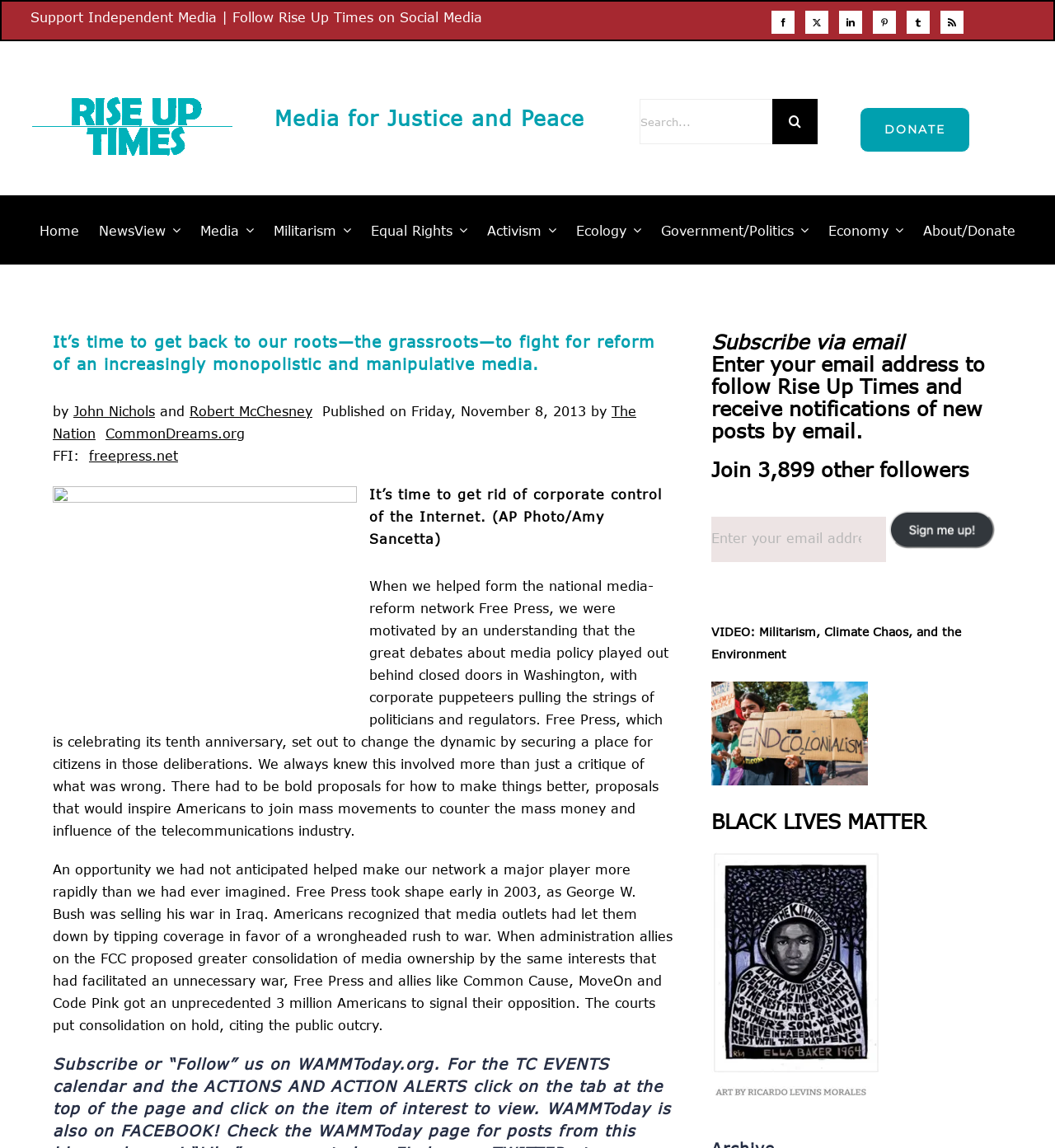Determine the bounding box coordinates of the region to click in order to accomplish the following instruction: "Search for something". Provide the coordinates as four float numbers between 0 and 1, specifically [left, top, right, bottom].

[0.607, 0.086, 0.775, 0.126]